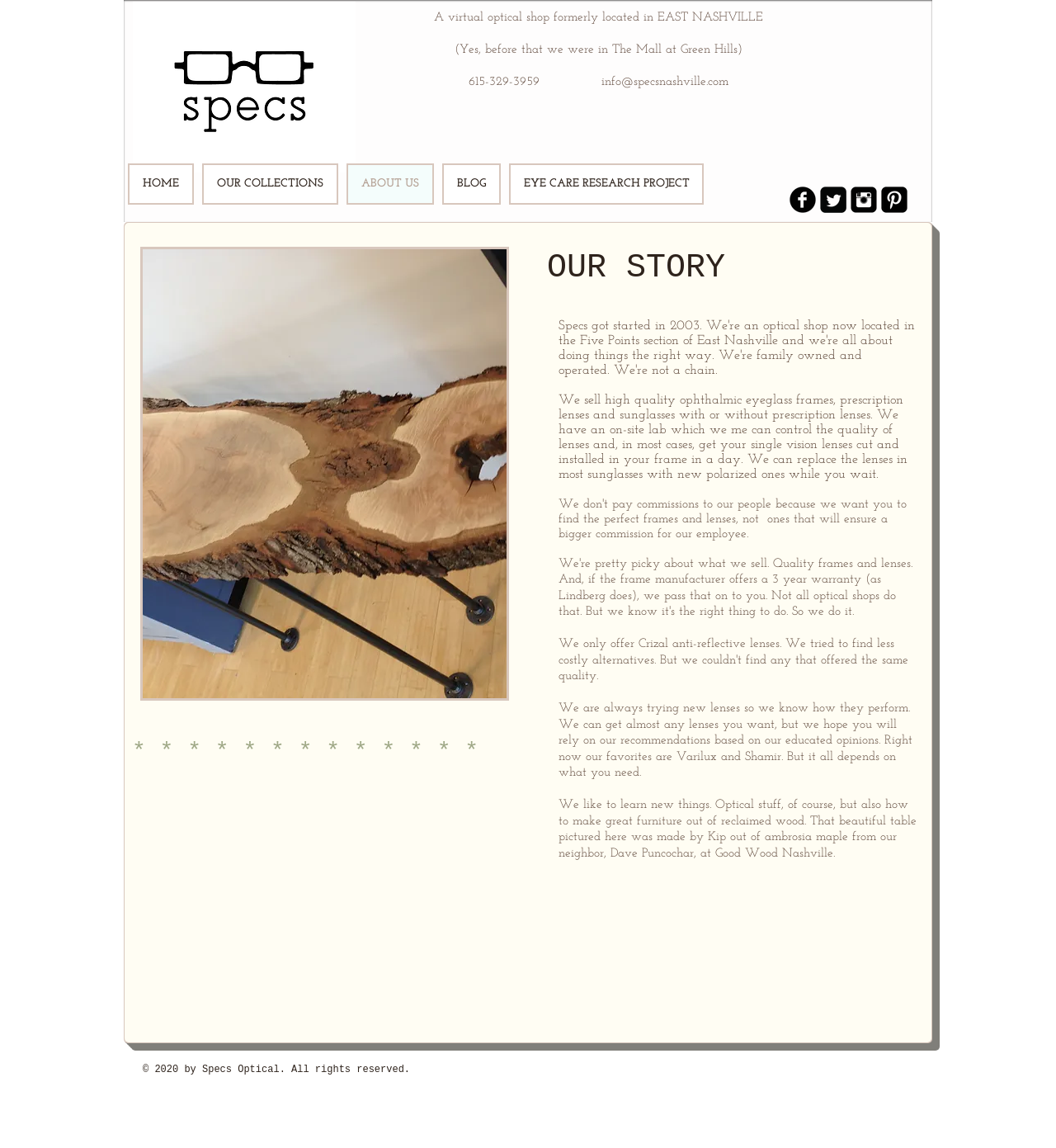Please find the bounding box coordinates for the clickable element needed to perform this instruction: "Click the 'OUR COLLECTIONS' link".

[0.191, 0.142, 0.32, 0.178]